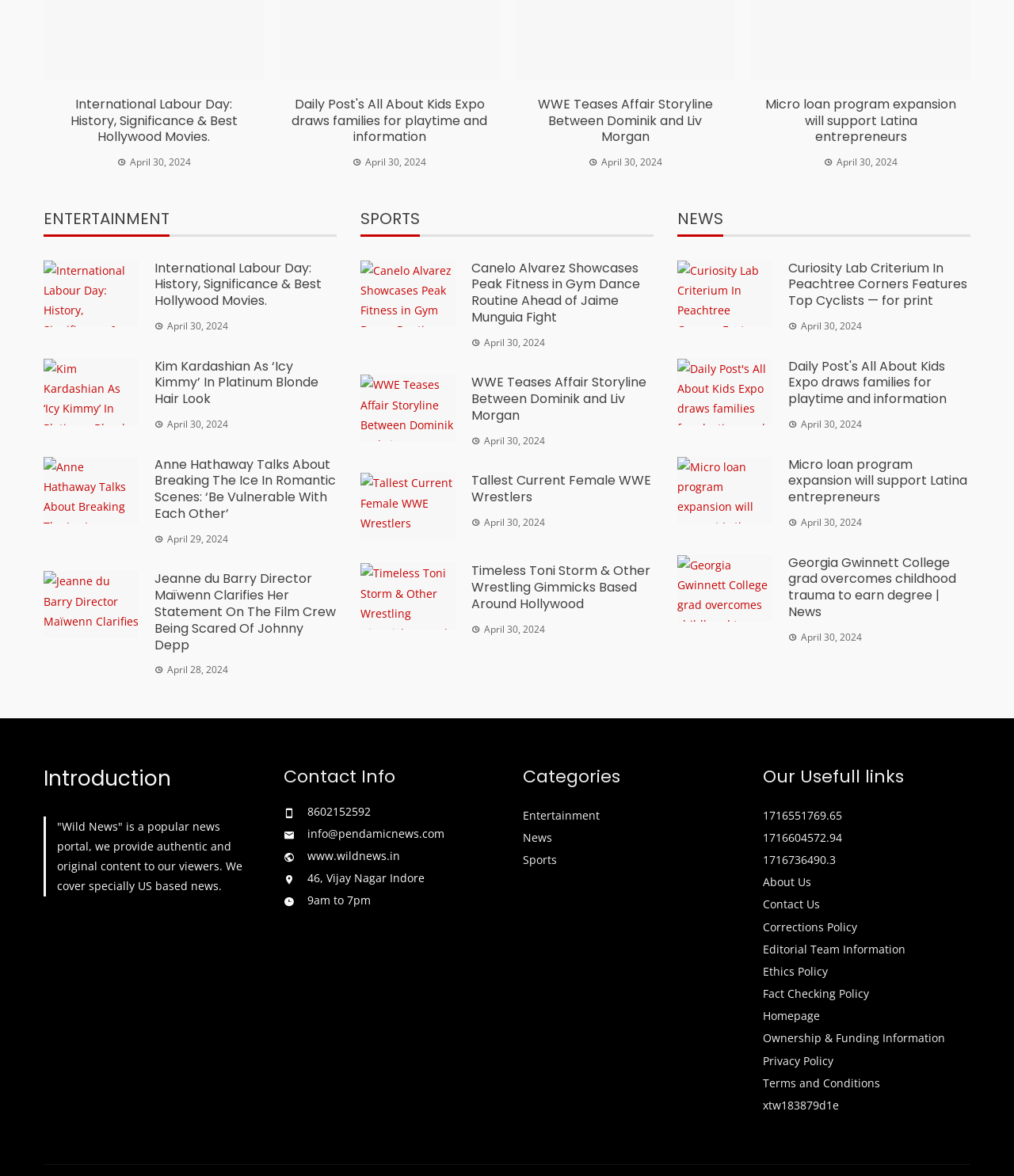Give a one-word or short-phrase answer to the following question: 
What is the category of the article 'International Labour Day: History, Significance & Best Hollywood Movies.'?

ENTERTAINMENT